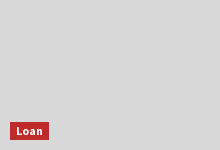Illustrate the image with a detailed caption.

The image prominently features a red button labeled "Loan," set against a light gray background. This button likely serves as a call-to-action, inviting users to explore topics related to personal loans. Positioned within the context of a webpage that seems to deal with financial topics, this element may lead to more information or services associated with loans, highlighting its importance in guiding users toward relevant resources.